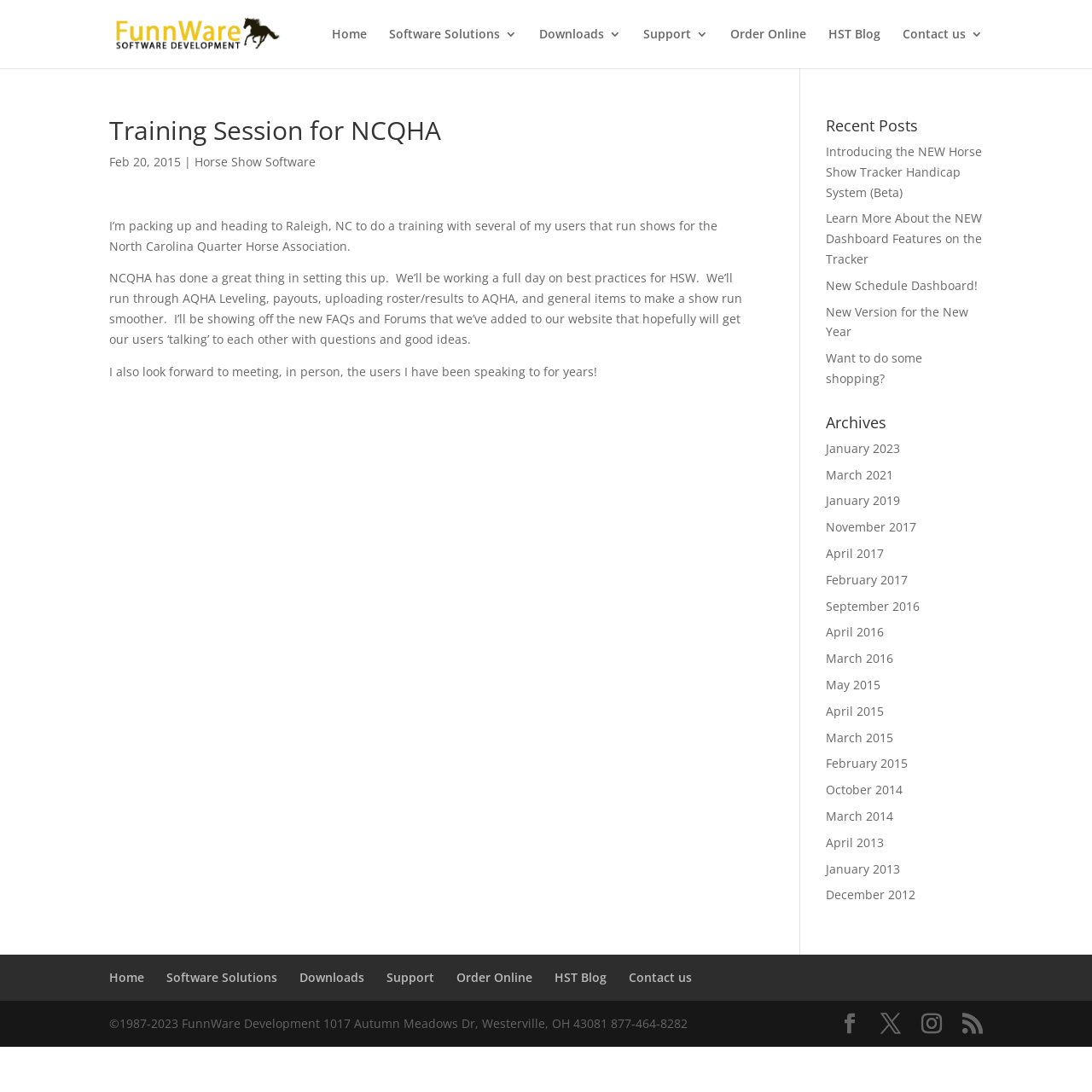Identify the coordinates of the bounding box for the element described below: "Want to do some shopping?". Return the coordinates as four float numbers between 0 and 1: [left, top, right, bottom].

[0.756, 0.32, 0.845, 0.354]